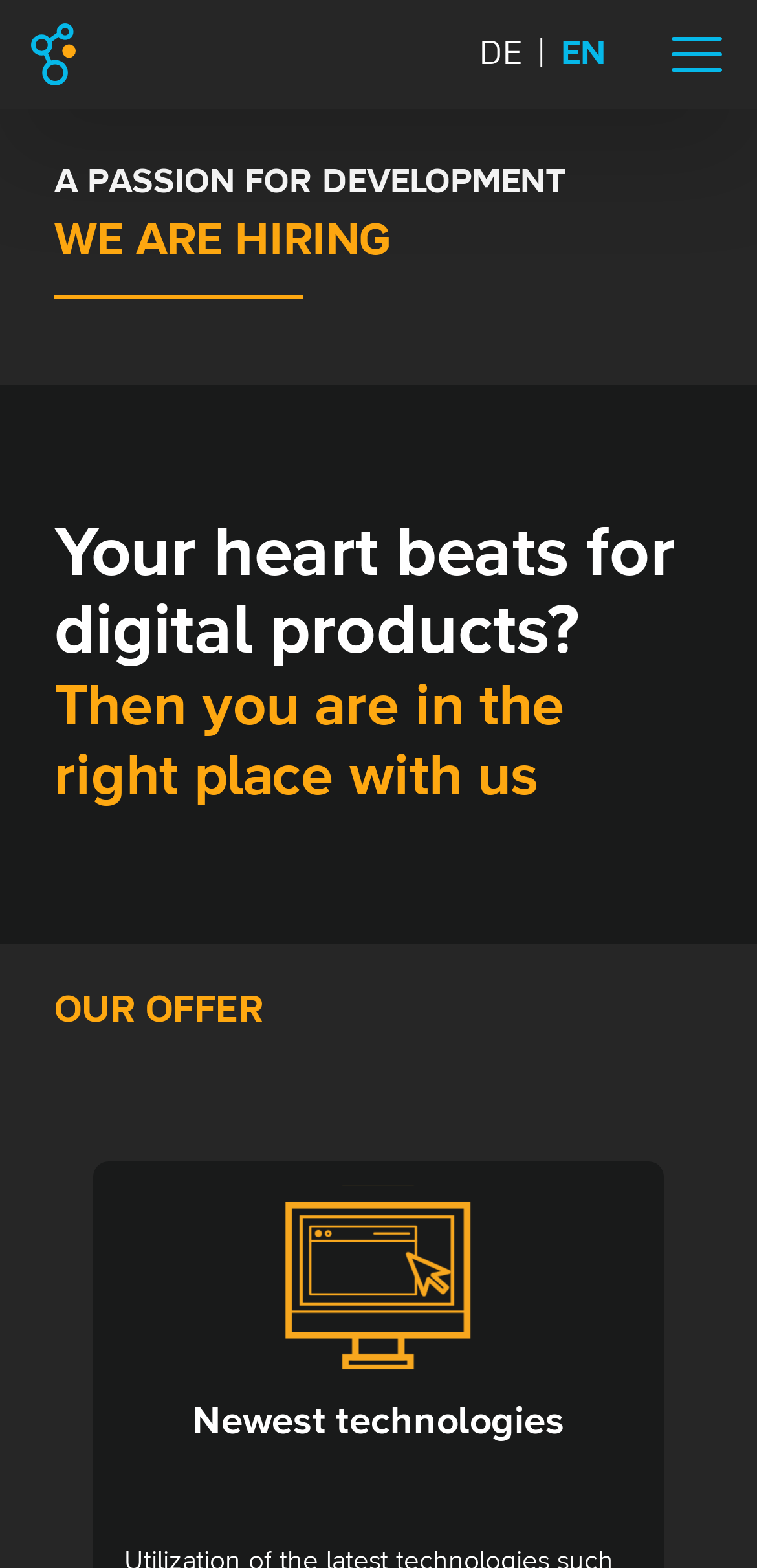Locate the UI element described as follows: "DE". Return the bounding box coordinates as four float numbers between 0 and 1 in the order [left, top, right, bottom].

[0.633, 0.017, 0.69, 0.052]